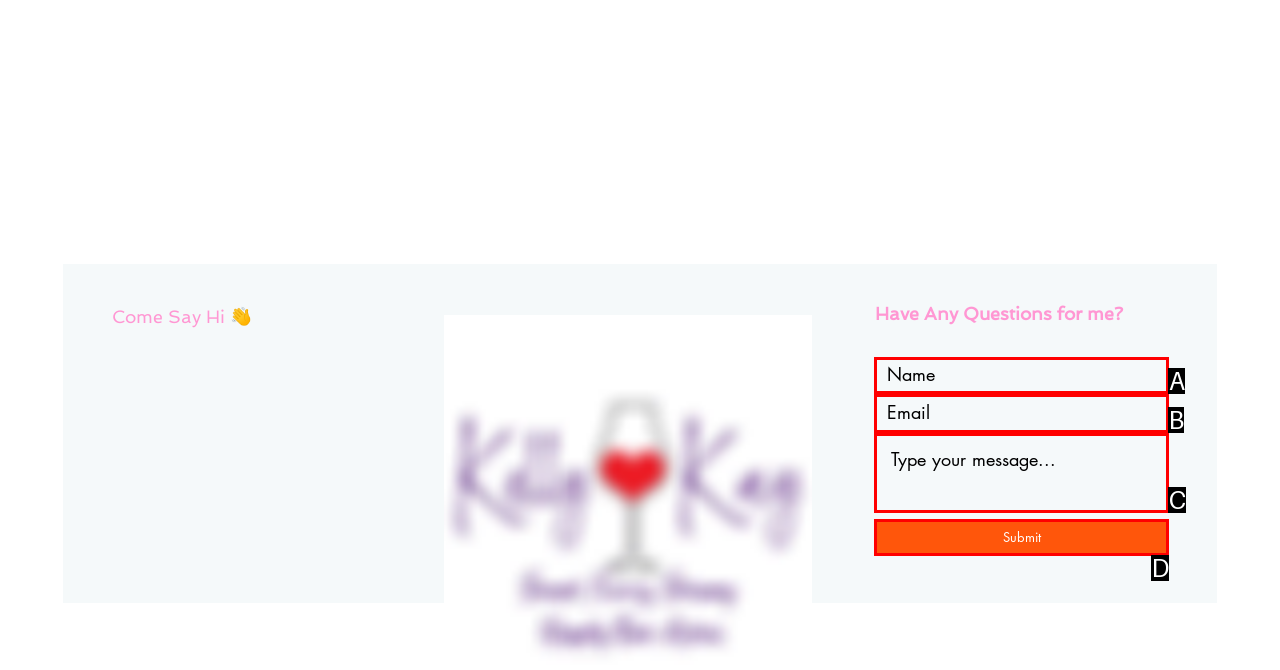Choose the letter that best represents the description: placeholder="Type your message...". Answer with the letter of the selected choice directly.

C